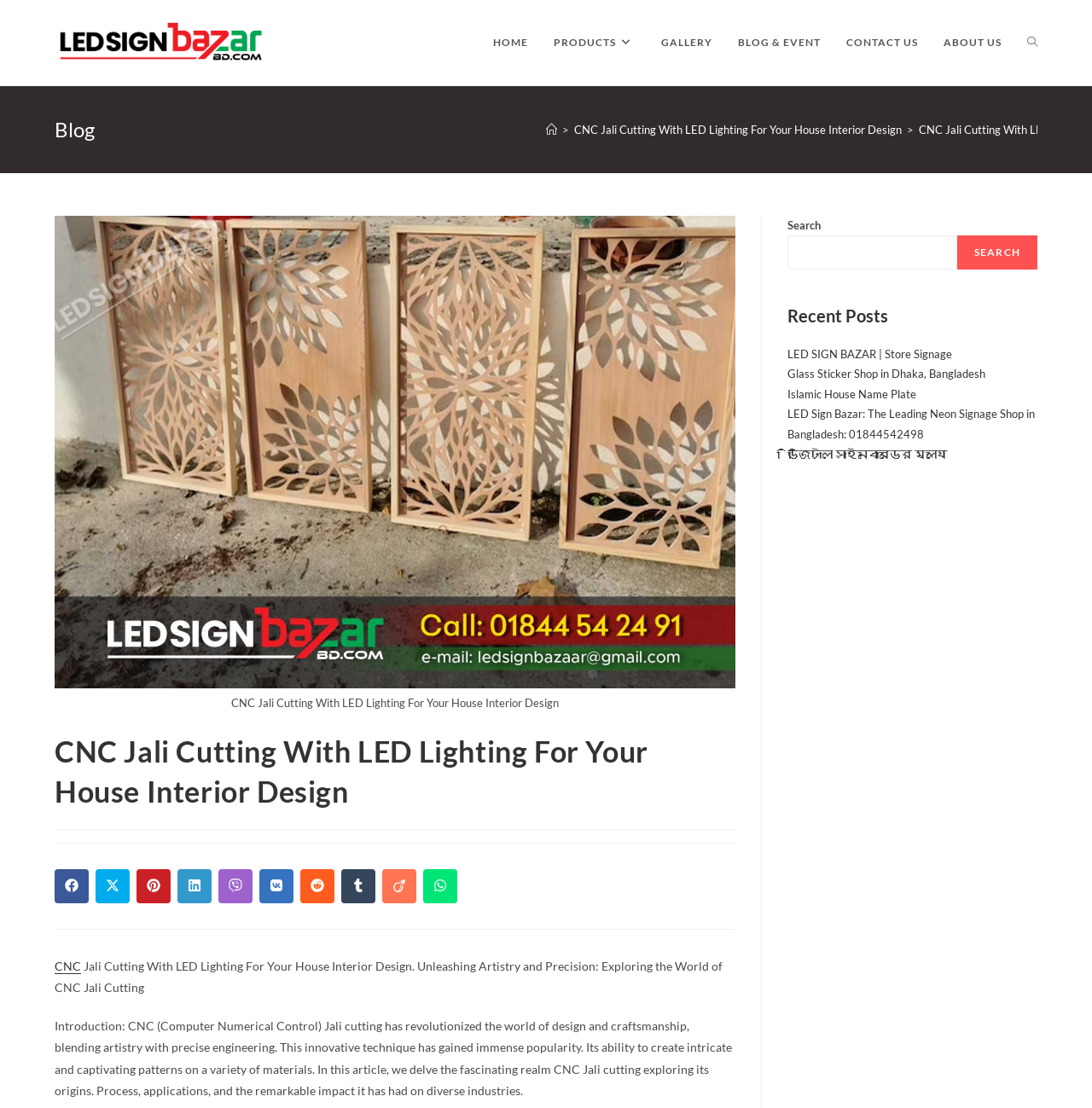Please reply to the following question using a single word or phrase: 
What is the purpose of the search box?

To search the website